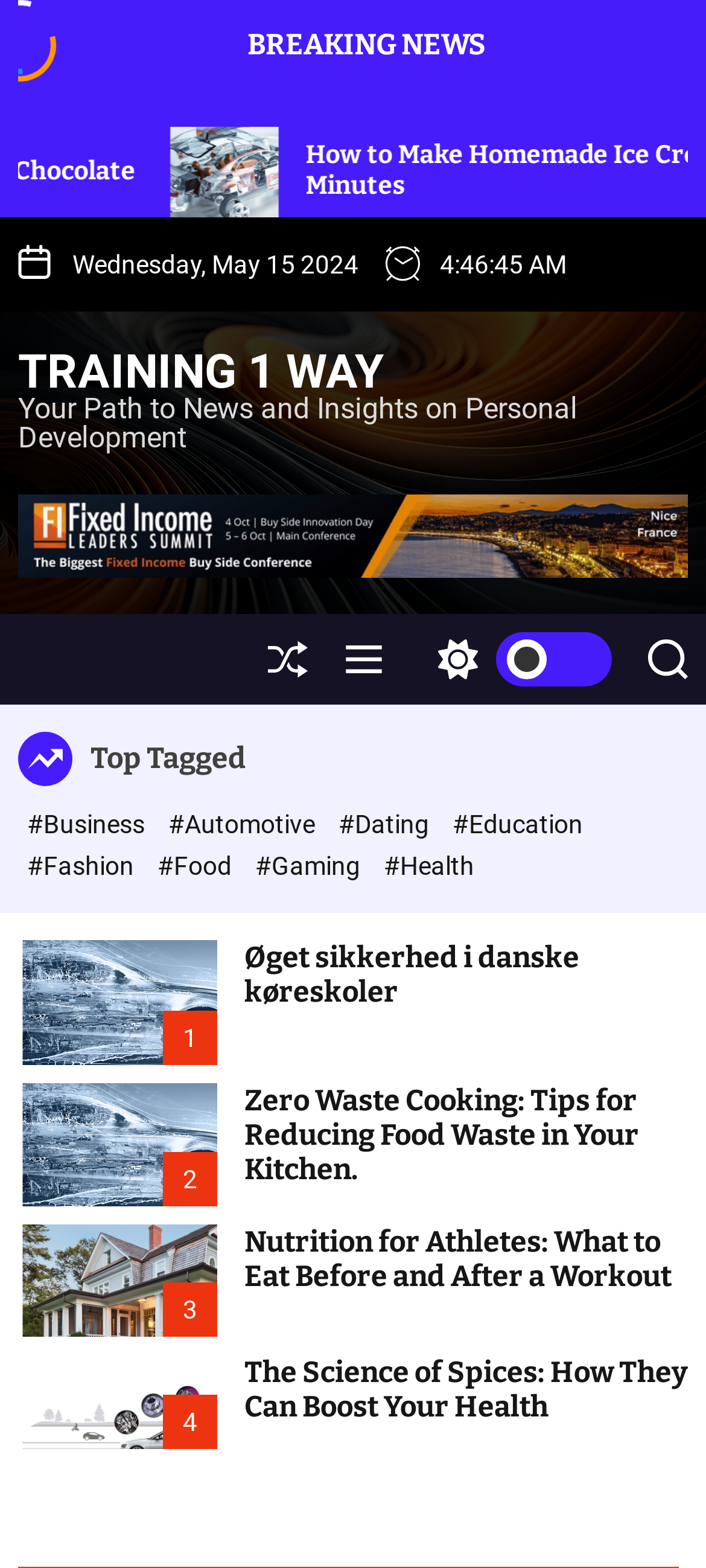Please answer the following question as detailed as possible based on the image: 
What is the date displayed on the webpage?

I found the date by looking at the StaticText element with the text 'Wednesday, May 15 2024' which has a bounding box with coordinates [0.103, 0.159, 0.508, 0.178]. This suggests that the date is prominently displayed on the webpage.